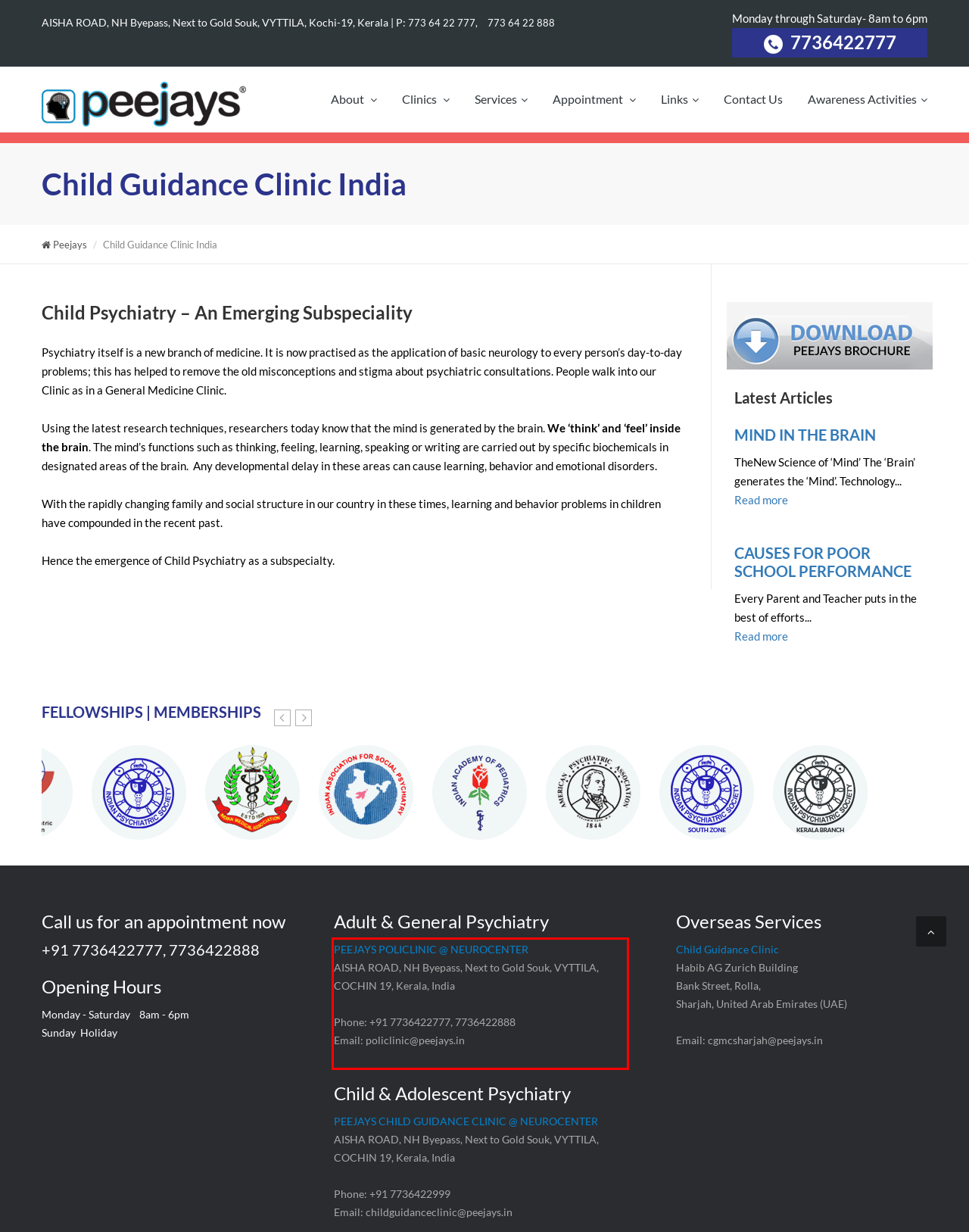Using OCR, extract the text content found within the red bounding box in the given webpage screenshot.

PEEJAYS POLICLINIC @ NEUROCENTER AISHA ROAD, NH Byepass, Next to Gold Souk, VYTTILA, COCHIN 19, Kerala, India Phone: +91 7736422777, 7736422888 Email: policlinic@peejays.in